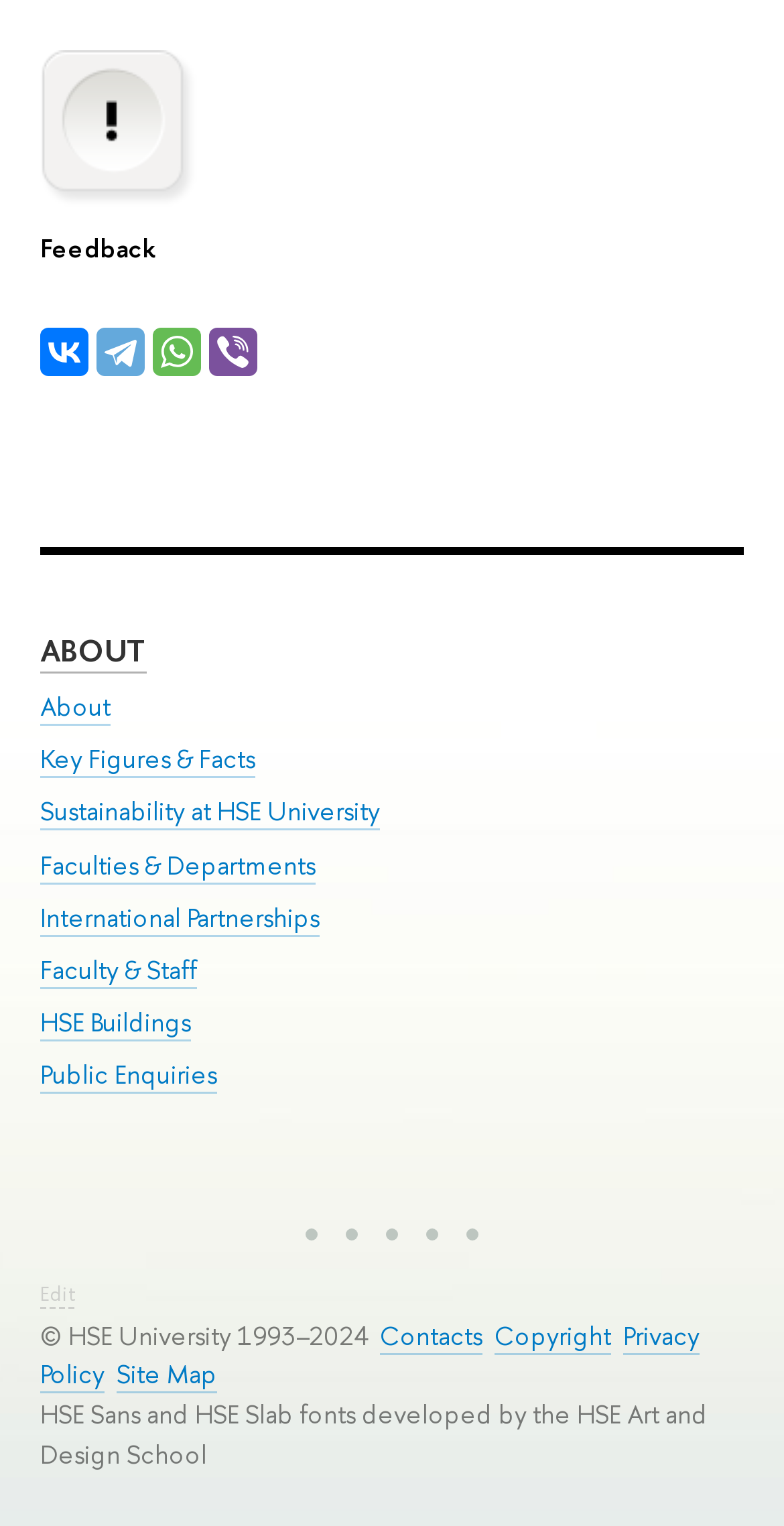Please identify the bounding box coordinates of the element that needs to be clicked to perform the following instruction: "Check the Contacts".

[0.485, 0.864, 0.615, 0.887]